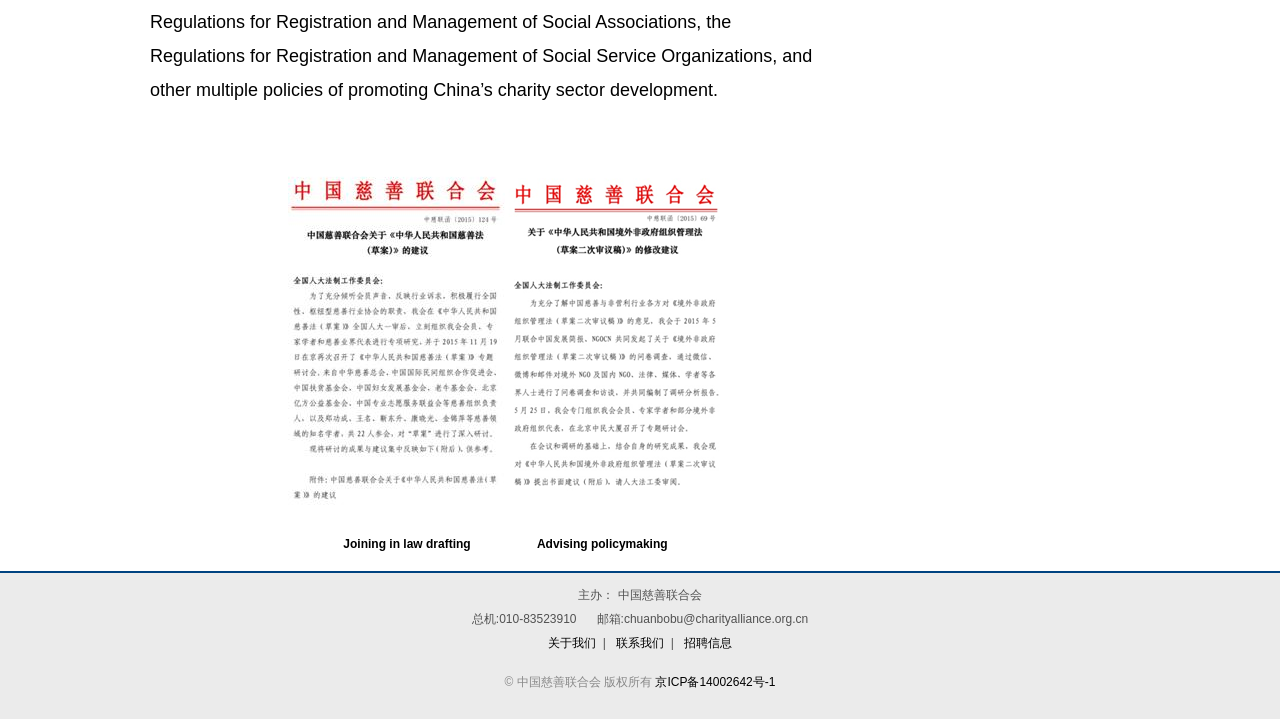Answer this question using a single word or a brief phrase:
What is the organization hosting the webpage?

中国慈善联合会